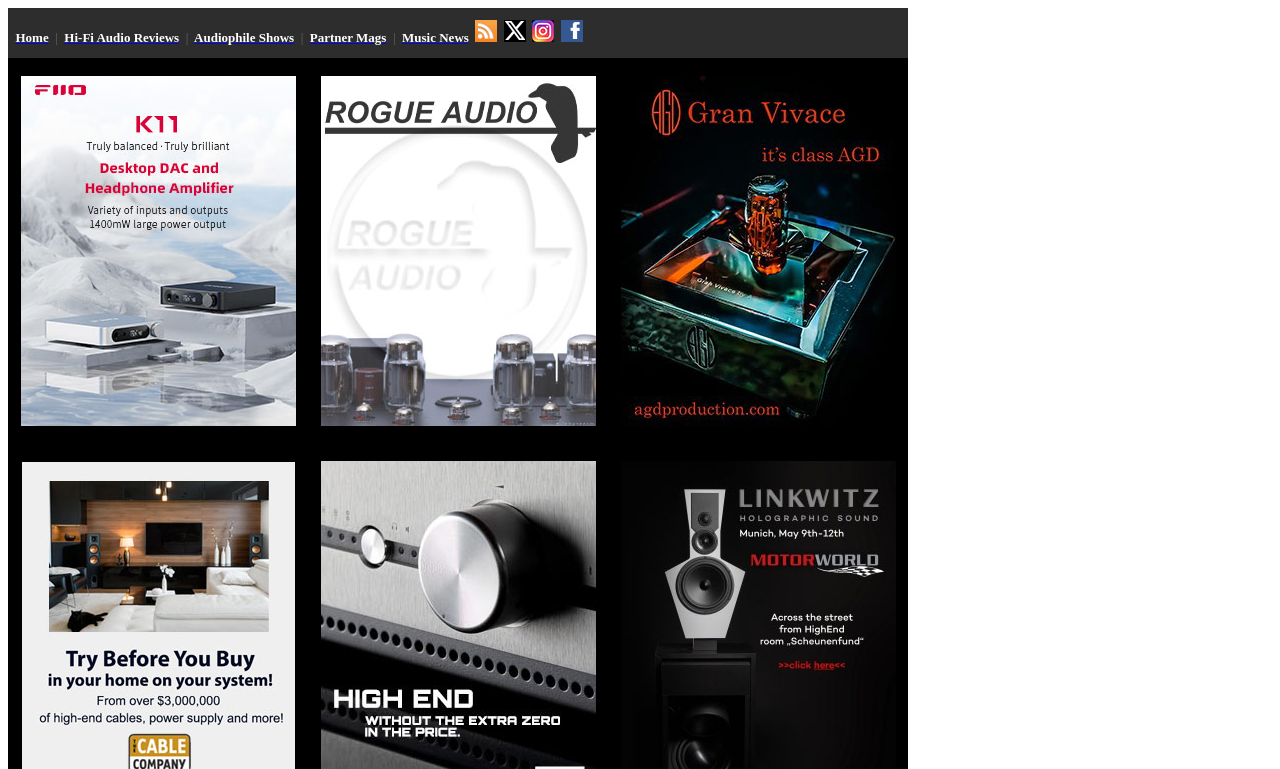Please specify the bounding box coordinates of the clickable region necessary for completing the following instruction: "View Hi-Fi Audio Reviews". The coordinates must consist of four float numbers between 0 and 1, i.e., [left, top, right, bottom].

[0.05, 0.039, 0.14, 0.059]